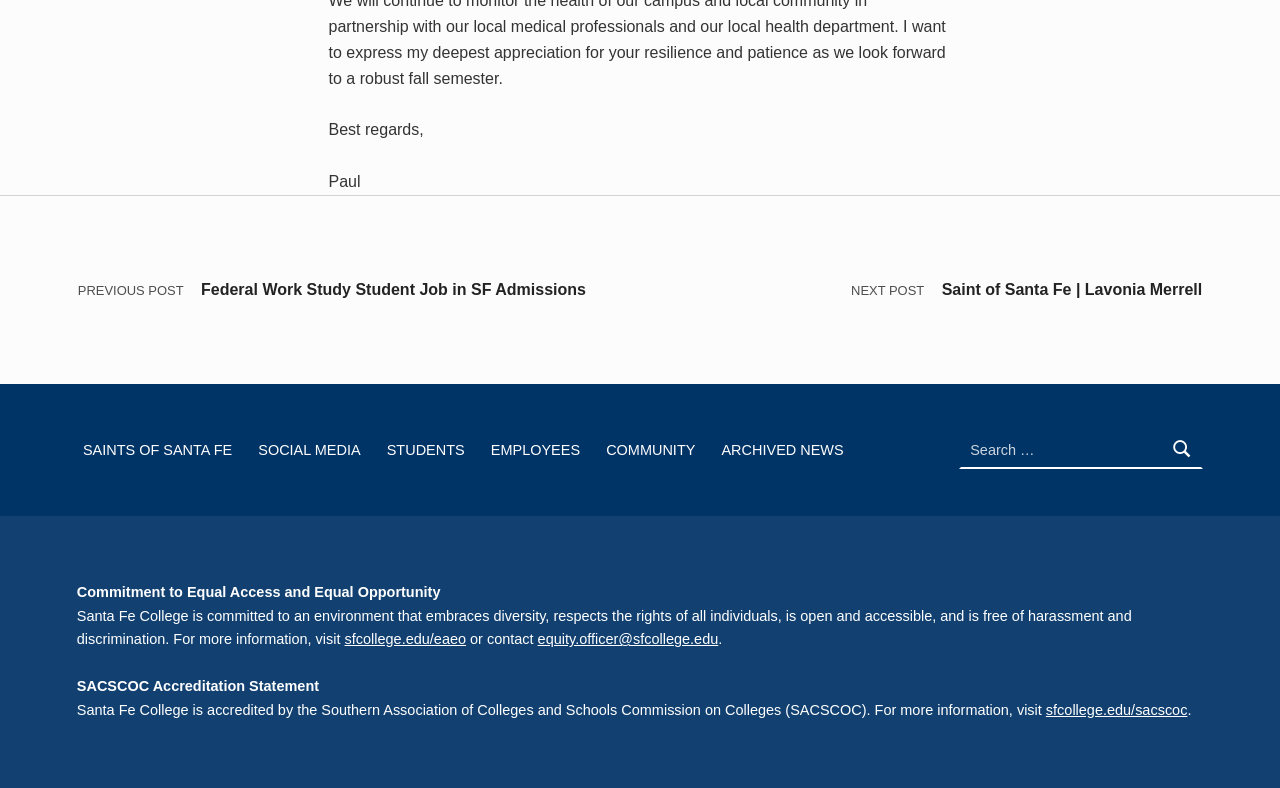Predict the bounding box coordinates for the UI element described as: "Social Media". The coordinates should be four float numbers between 0 and 1, presented as [left, top, right, bottom].

[0.197, 0.546, 0.286, 0.594]